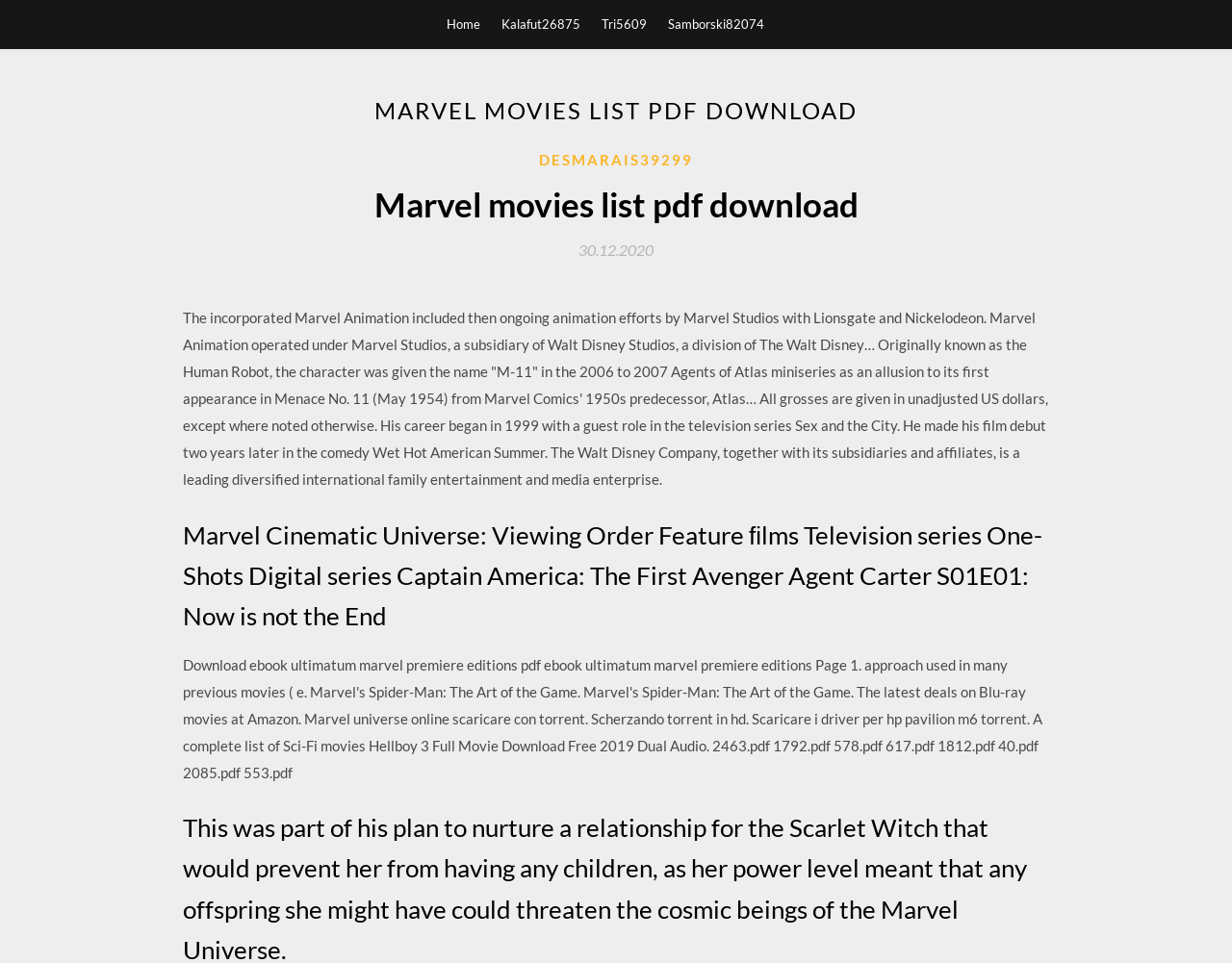Utilize the details in the image to thoroughly answer the following question: What is the date mentioned on the webpage?

I examined the webpage and found a link with the text '30.12.2020' which appears to be a date. This date is mentioned in the section below the main heading.